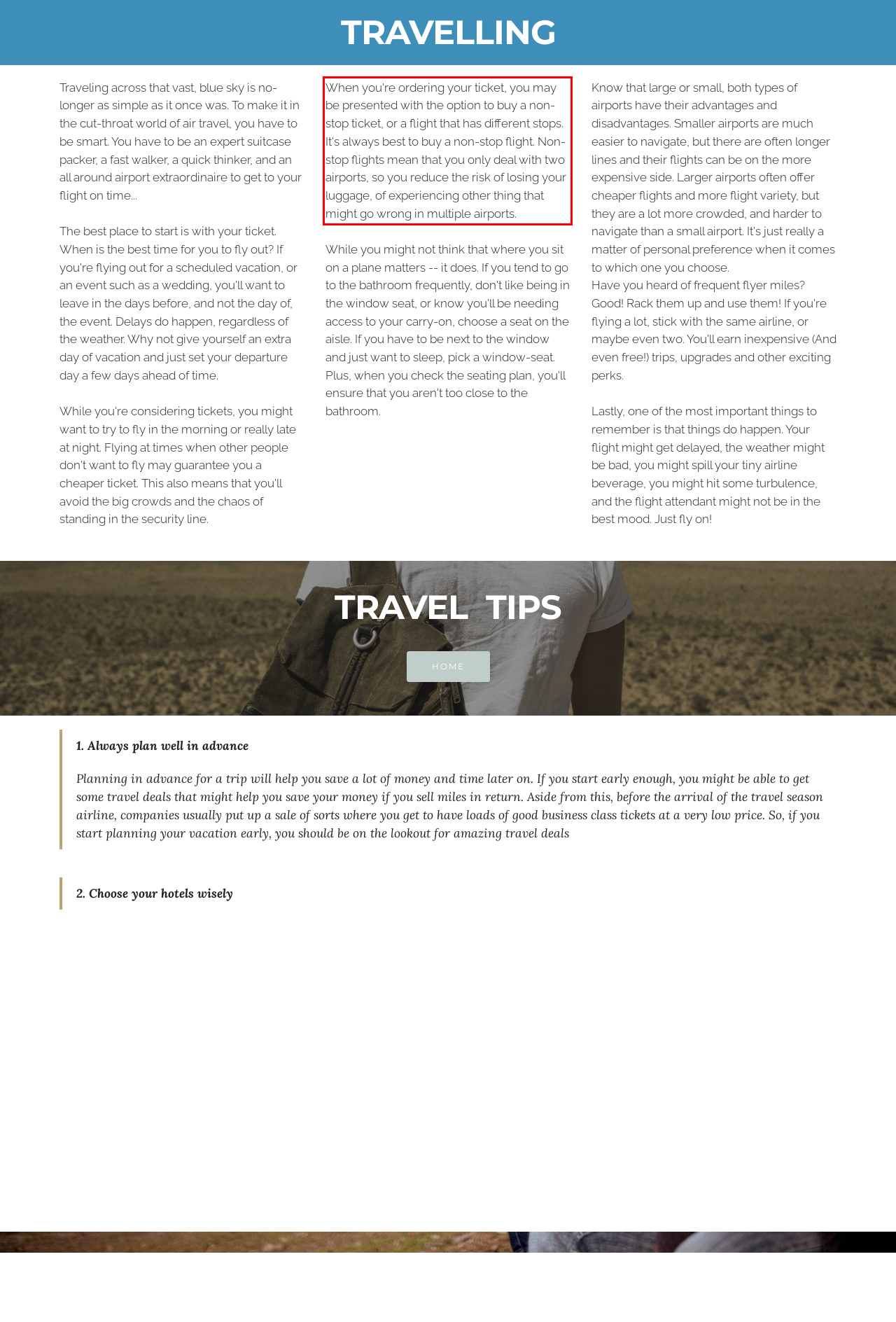You have a screenshot of a webpage where a UI element is enclosed in a red rectangle. Perform OCR to capture the text inside this red rectangle.

When you're ordering your ticket, you may be presented with the option to buy a non-stop ticket, or a flight that has different stops. It's always best to buy a non-stop flight. Non-stop flights mean that you only deal with two airports, so you reduce the risk of losing your luggage, of experiencing other thing that might go wrong in multiple airports.